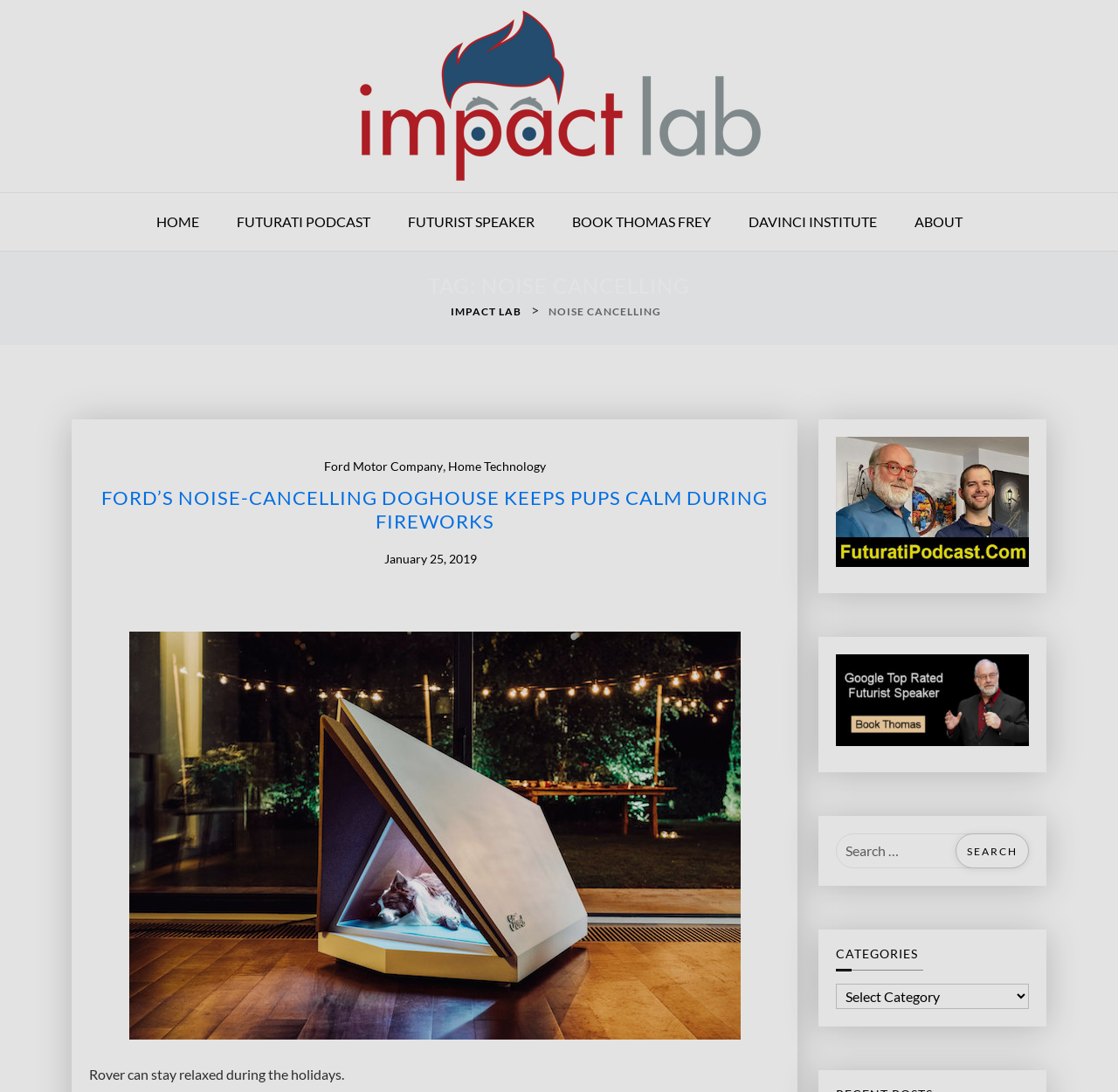With reference to the screenshot, provide a detailed response to the question below:
How many links are there in the top navigation bar?

I counted the links in the top navigation bar by looking at the links with y-coordinates between 0.177 and 0.23. I found the links 'HOME', 'FUTURATI PODCAST', 'FUTURIST SPEAKER', 'BOOK THOMAS FREY', 'DAVINCI INSTITUTE', and 'ABOUT'.